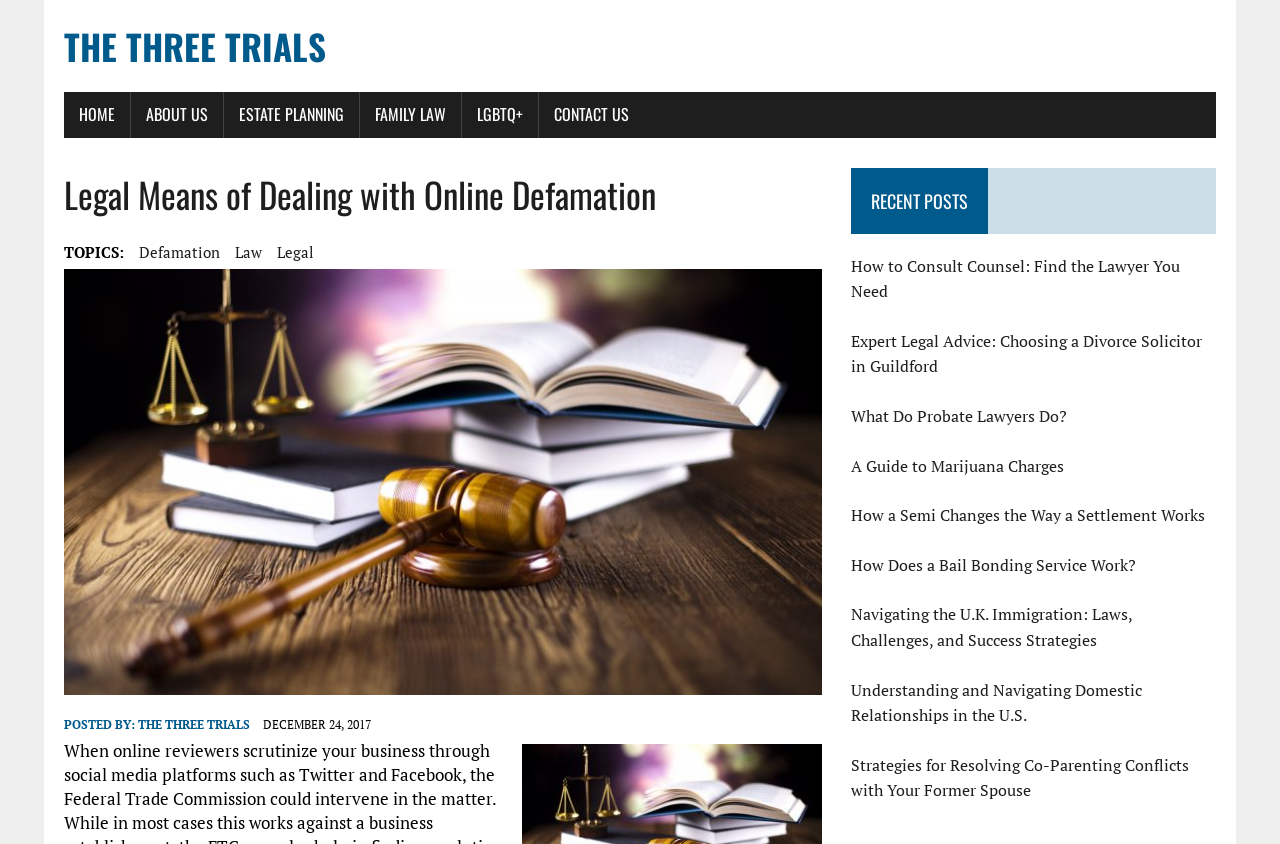Locate the bounding box of the UI element based on this description: "Family Law". Provide four float numbers between 0 and 1 as [left, top, right, bottom].

[0.281, 0.109, 0.36, 0.163]